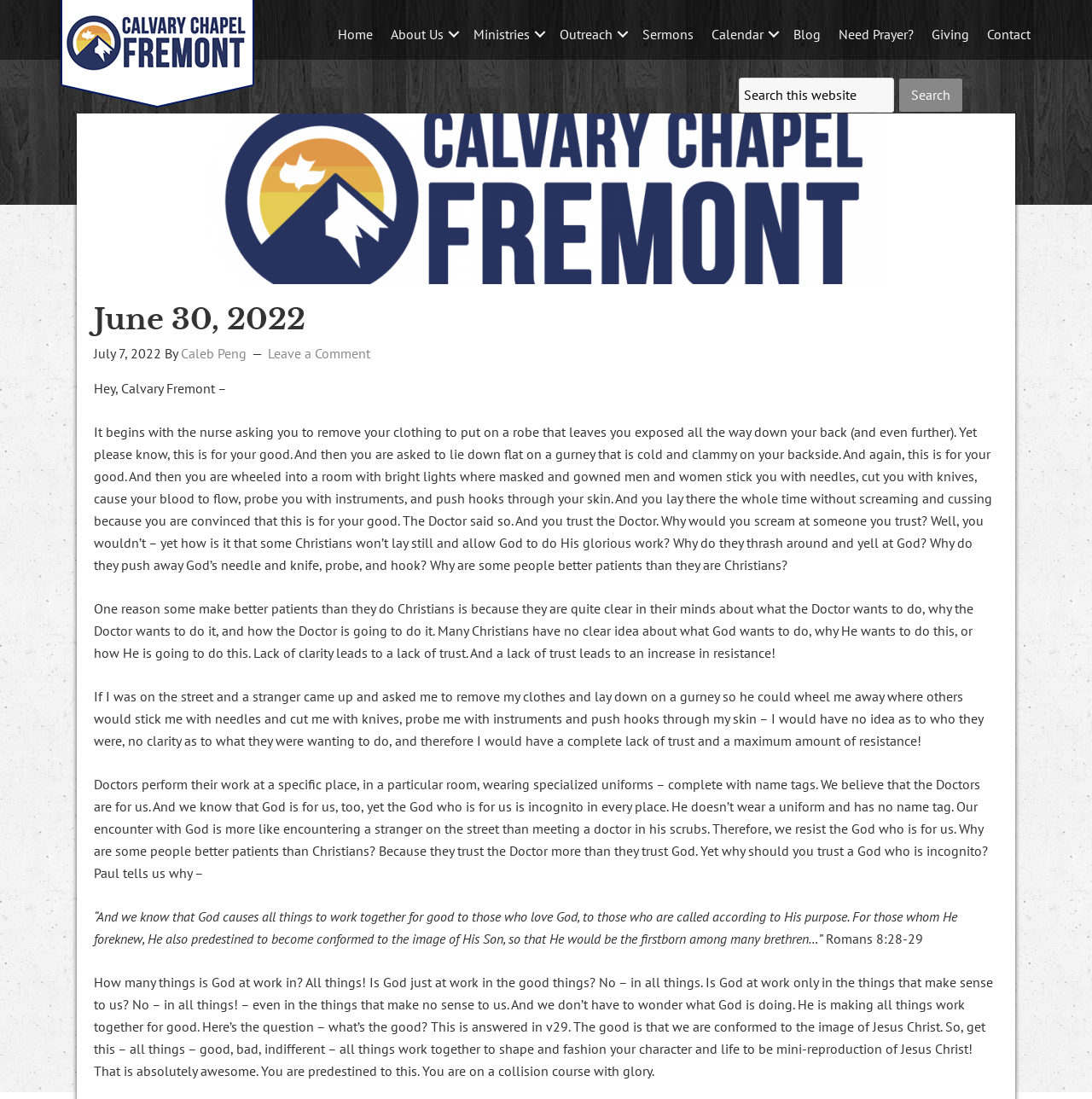Provide a comprehensive caption for the webpage.

This webpage appears to be a blog or article page from Calvary Chapel Fremont, with a focus on a sermon or devotional message. At the top left of the page, there is a logo image with the text "LOGO-244-126". To the right of the logo, there is a navigation menu with links to various pages, including "Home", "About Us", "Ministries", "Outreach", "Sermons", "Calendar", "Blog", "Need Prayer?", and "Giving".

Below the navigation menu, there is a search bar with a button labeled "Search". On the left side of the page, there is a header section with a heading that reads "June 30, 2022". Below the heading, there is a time element and a link to the author of the article, "Caleb Peng". There is also a link to "Leave a Comment" at the bottom of the header section.

The main content of the page is a lengthy article or sermon text, which appears to be a devotional message about trusting God and His plans. The text is divided into several paragraphs, with a few quotes from the Bible, including Romans 8:28-29. The article discusses the idea that just as we trust doctors to perform medical procedures for our good, we should also trust God to work in our lives, even when we don't understand His plans. The text is written in a conversational tone and includes rhetorical questions and exclamations to emphasize the points being made.

Overall, the webpage has a simple and clean design, with a focus on presenting the article or sermon text in a clear and readable format.